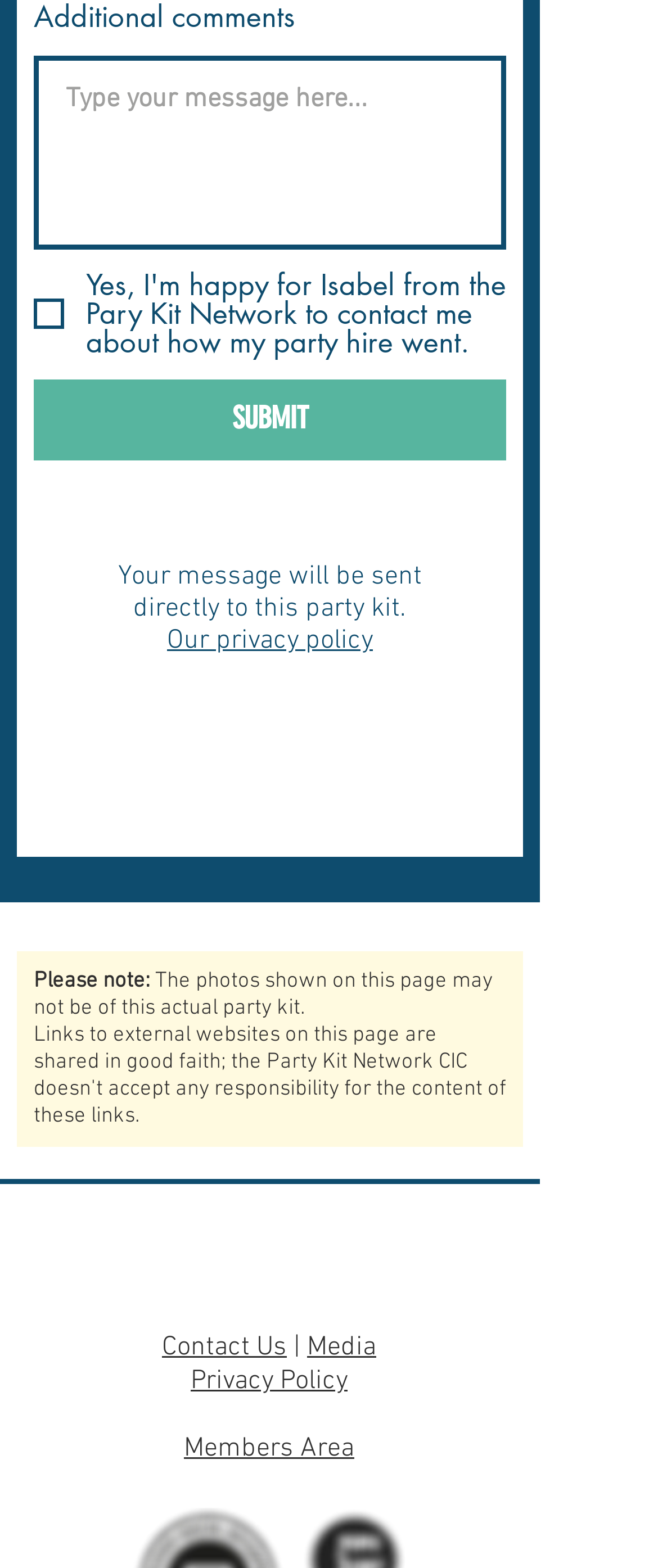Please identify the bounding box coordinates of where to click in order to follow the instruction: "Check the contact permission box".

[0.051, 0.193, 0.085, 0.207]